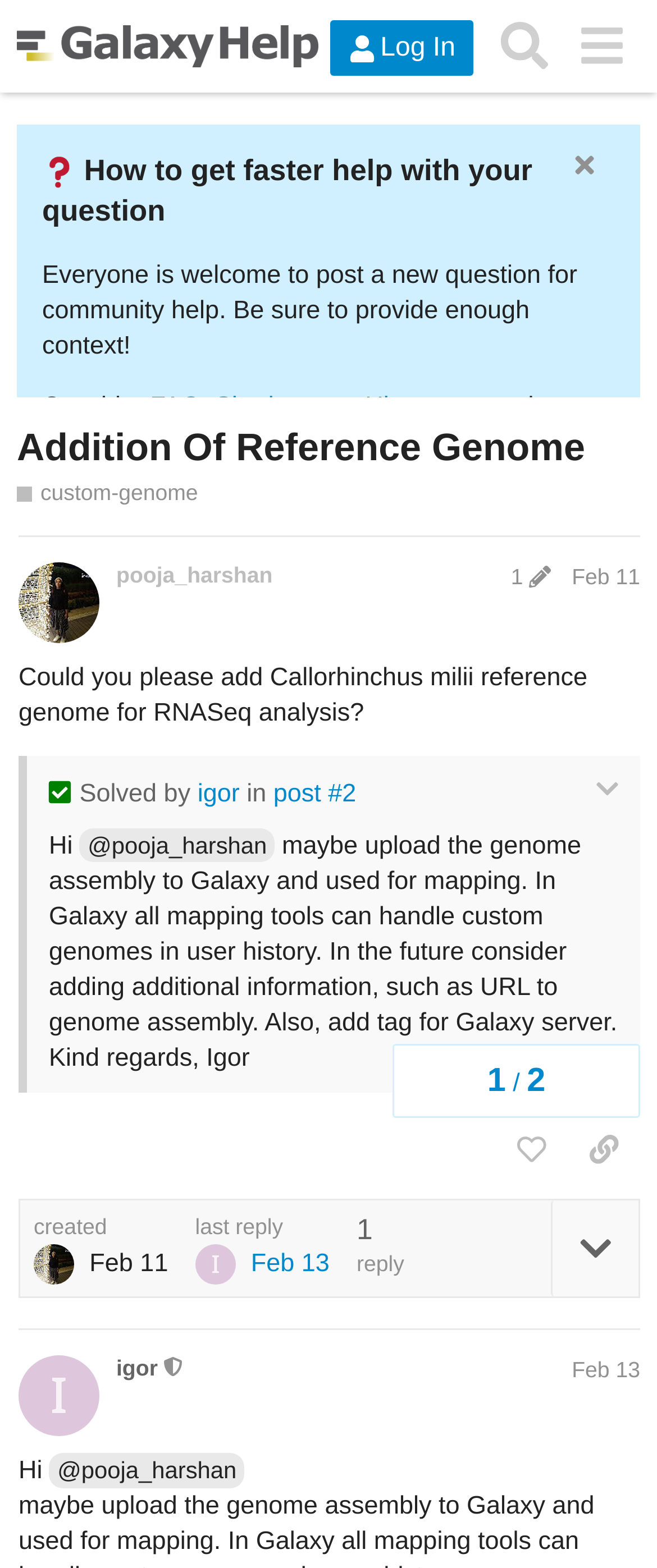How many posts are there in this discussion?
Please elaborate on the answer to the question with detailed information.

I counted the number of post elements on the webpage, which are identified by the 'post #...' text, and found that there are two posts in this discussion.